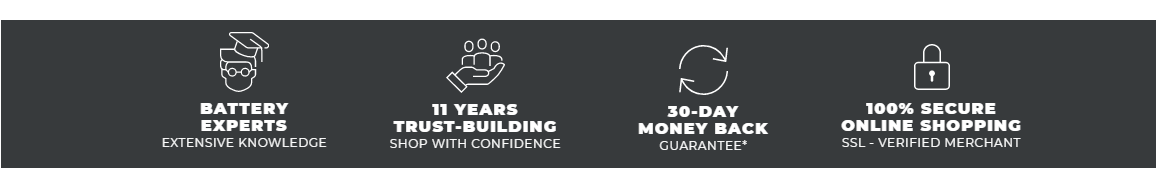What is the purpose of the 30-Day Money Back Guarantee feature?
Answer the question with a thorough and detailed explanation.

The caption states that the 30-Day Money Back Guarantee feature promises a hassle-free return policy within thirty days, allowing customers to shop with peace of mind, which implies that the purpose of this feature is to ensure customer satisfaction.